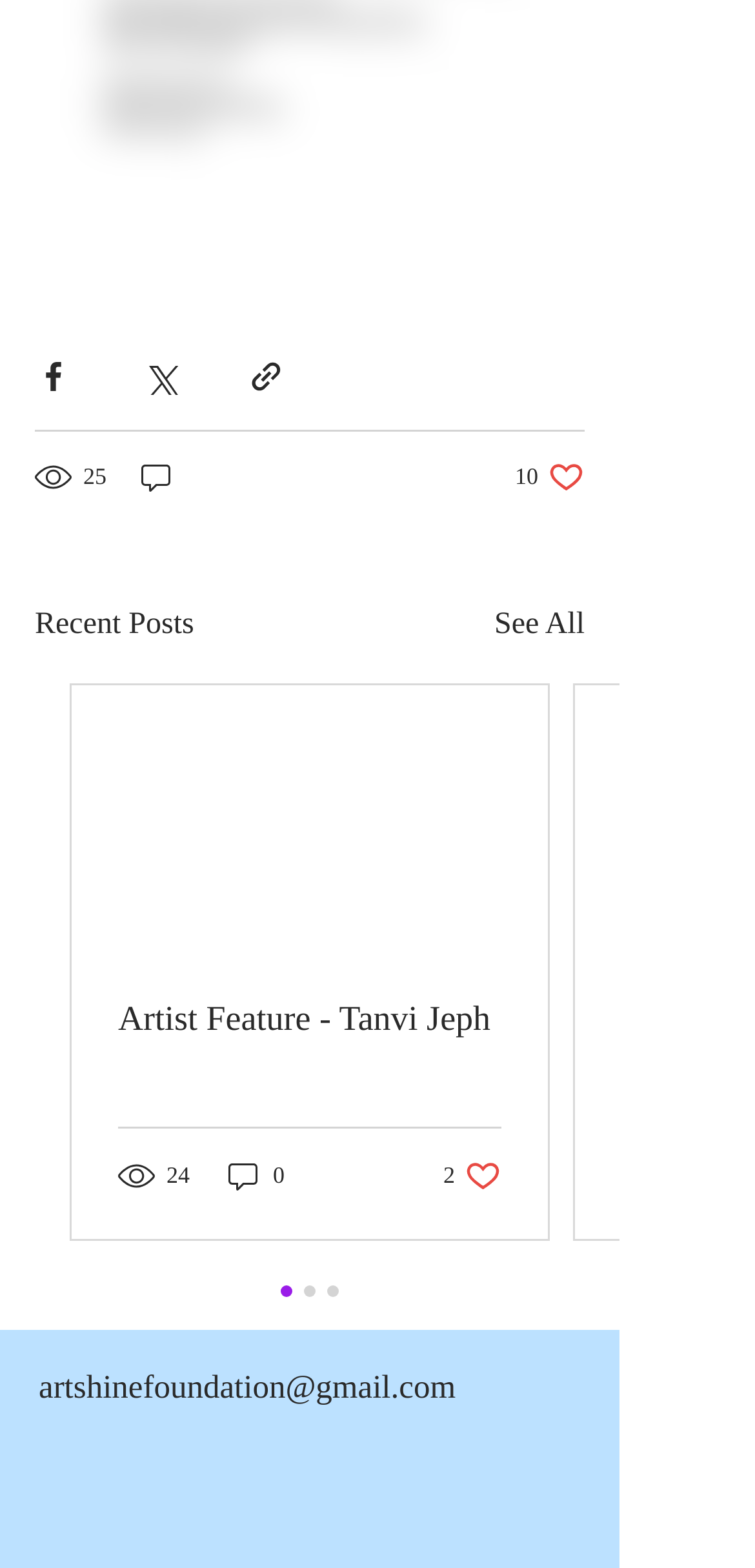Provide a one-word or brief phrase answer to the question:
What is the email address provided on the webpage?

artshinefoundation@gmail.com